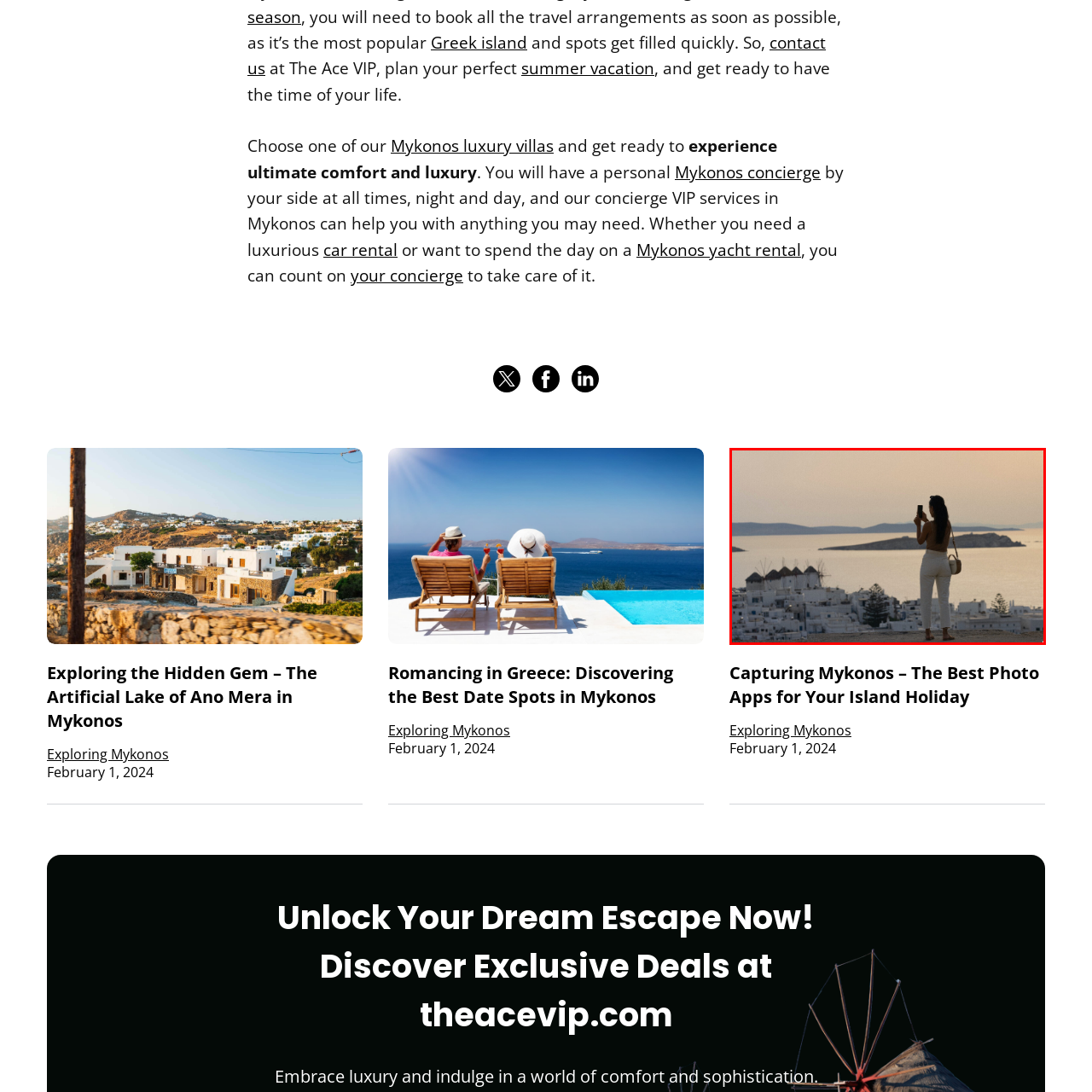Generate an elaborate caption for the image highlighted within the red boundary.

In this serene and picturesque scene, a woman stands overlooking the breathtaking coastal landscape of Mykonos, Greece, during the golden hour. She holds her smartphone in one hand, capturing the enchanting view before her—a tranquil sea reflecting the soft hues of the sunset and distant islands just beyond the horizon. The charming whitewashed buildings of Mykonos, adorned with quaint windmills, create a striking contrast against the lush blue waters of the Aegean Sea. This moment encapsulates the essence of an idyllic holiday, perfect for those seeking to explore the rich beauty and luxurious experiences that Mykonos has to offer, including the best photography spots for capturing unforgettable memories.